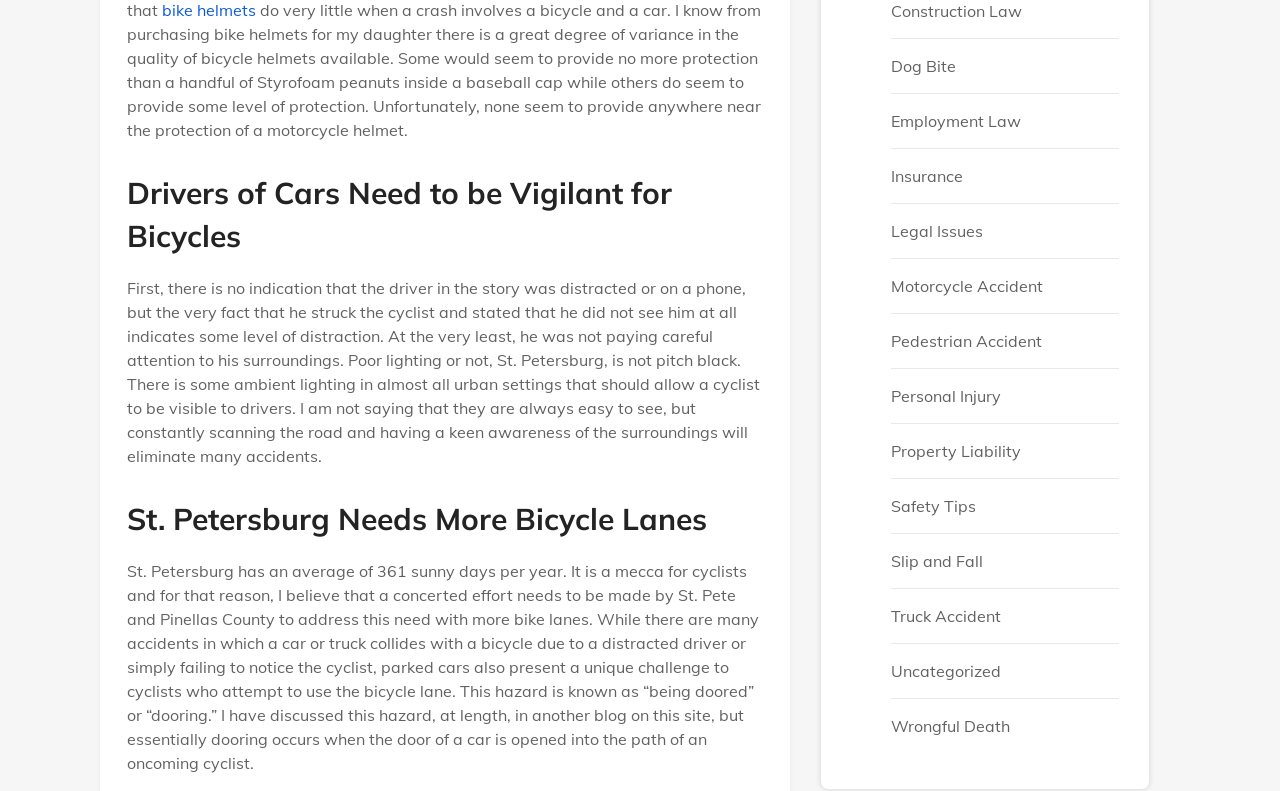Please give a short response to the question using one word or a phrase:
What is the type of law mentioned in the link at the bottom left?

Construction Law